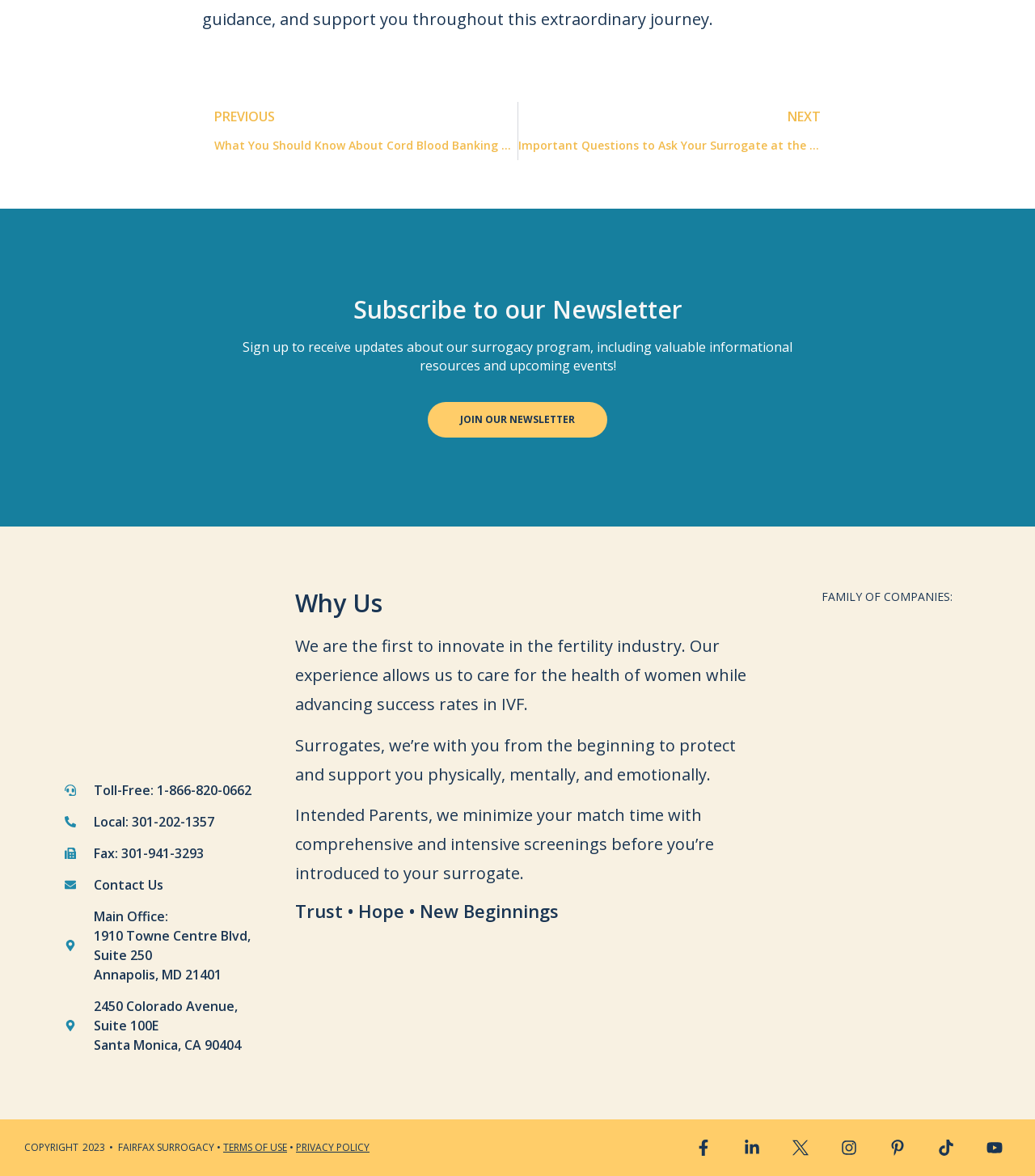What is the name of the company?
Provide a thorough and detailed answer to the question.

The company name can be found in the logo image at the top left of the webpage, which is described as 'Fairfax Surrogacy Logo'.